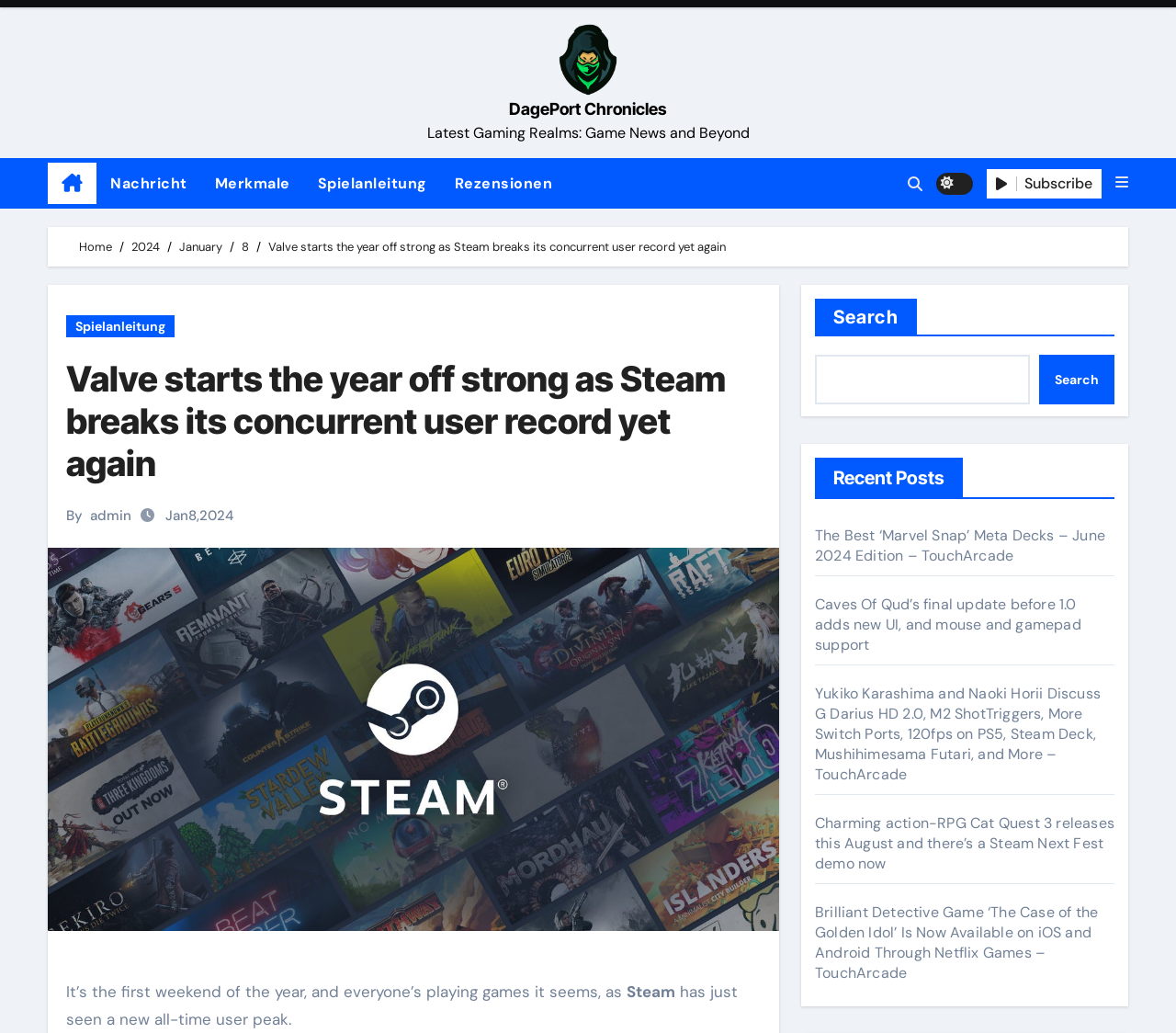Illustrate the webpage's structure and main components comprehensively.

The webpage appears to be a gaming news website, with the main article titled "Valve starts the year off strong as Steam breaks its concurrent user record yet again". The article is situated in the middle of the page, with a heading that spans almost the entire width of the page. Below the heading, there is a byline that reads "By admin" and a date "Jan 8, 2024".

To the top left of the page, there is a navigation menu with links to "Home", "2024", "January", and "8". Below this menu, there is a breadcrumb navigation that shows the current page's location within the website's hierarchy.

On the top right side of the page, there is a search bar with a search button and a subscribe button. Above the search bar, there are several links to different sections of the website, including "Nachricht", "Merkmale", "Spielanleitung", and "Rezensionen".

Below the main article, there is a section titled "Recent Posts" that lists several links to other articles on the website. These articles have titles such as "The Best ‘Marvel Snap’ Meta Decks – June 2024 Edition", "Caves Of Qud’s final update before 1.0 adds new UI, and mouse and gamepad support", and "Brilliant Detective Game ‘The Case of the Golden Idol’ Is Now Available on iOS and Android Through Netflix Games".

There are also several icons and images scattered throughout the page, including a logo for "DagePort Chronicles" at the top of the page and a Steam logo within the main article.